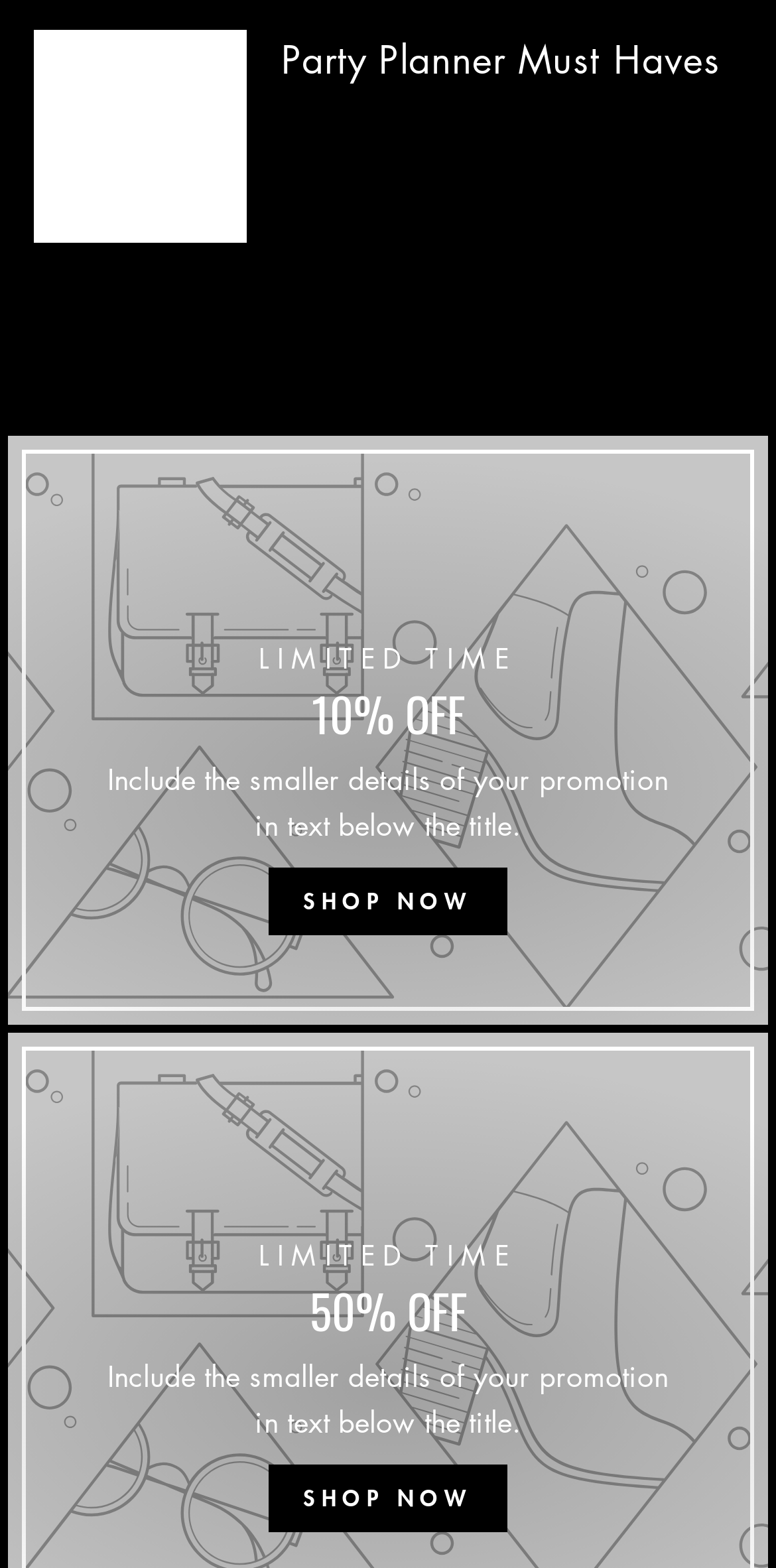Locate the bounding box of the UI element based on this description: "Party Planner Must Haves". Provide four float numbers between 0 and 1 as [left, top, right, bottom].

[0.362, 0.02, 0.928, 0.054]